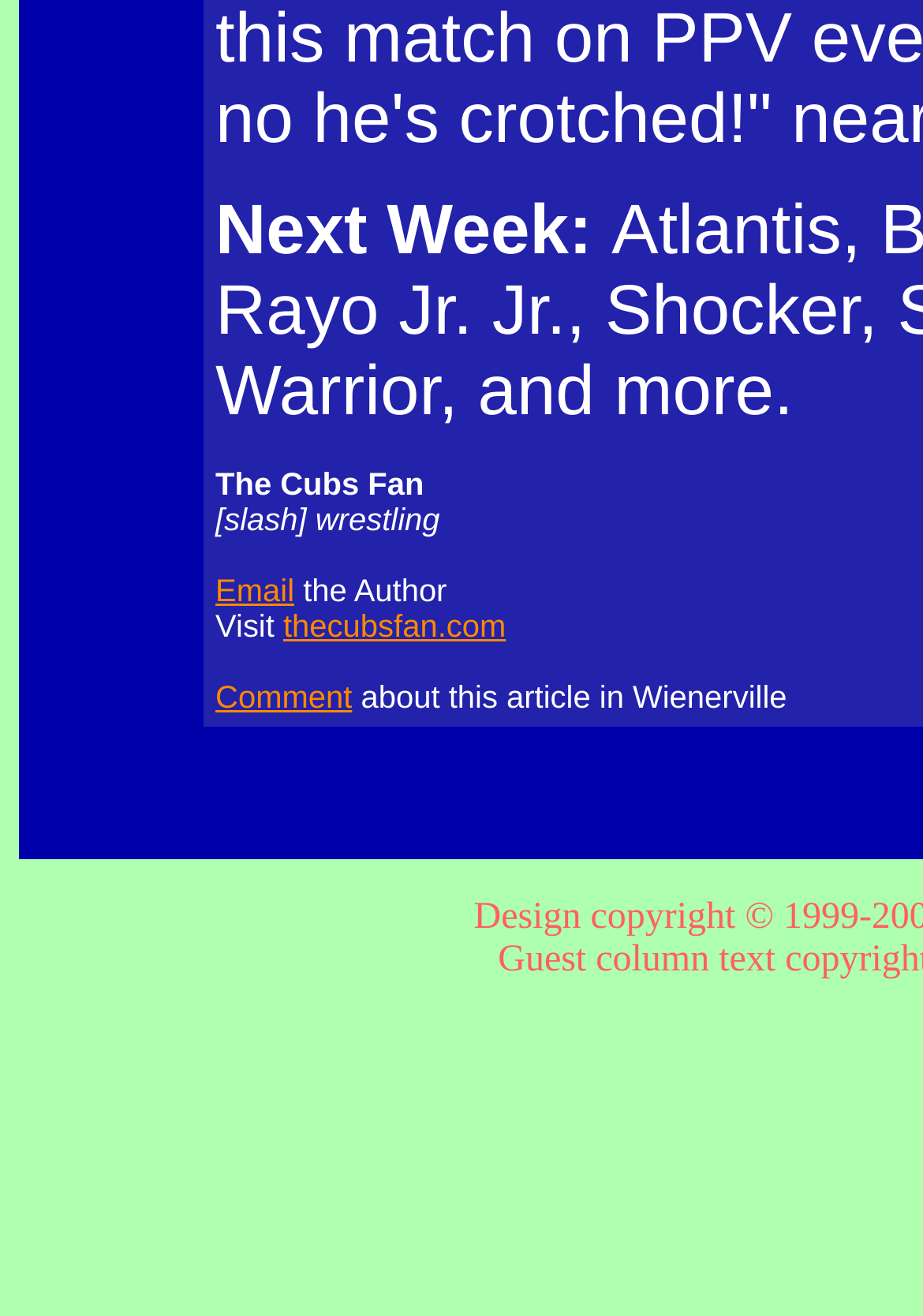What is the topic of the article?
Answer with a single word or phrase by referring to the visual content.

Wienerville